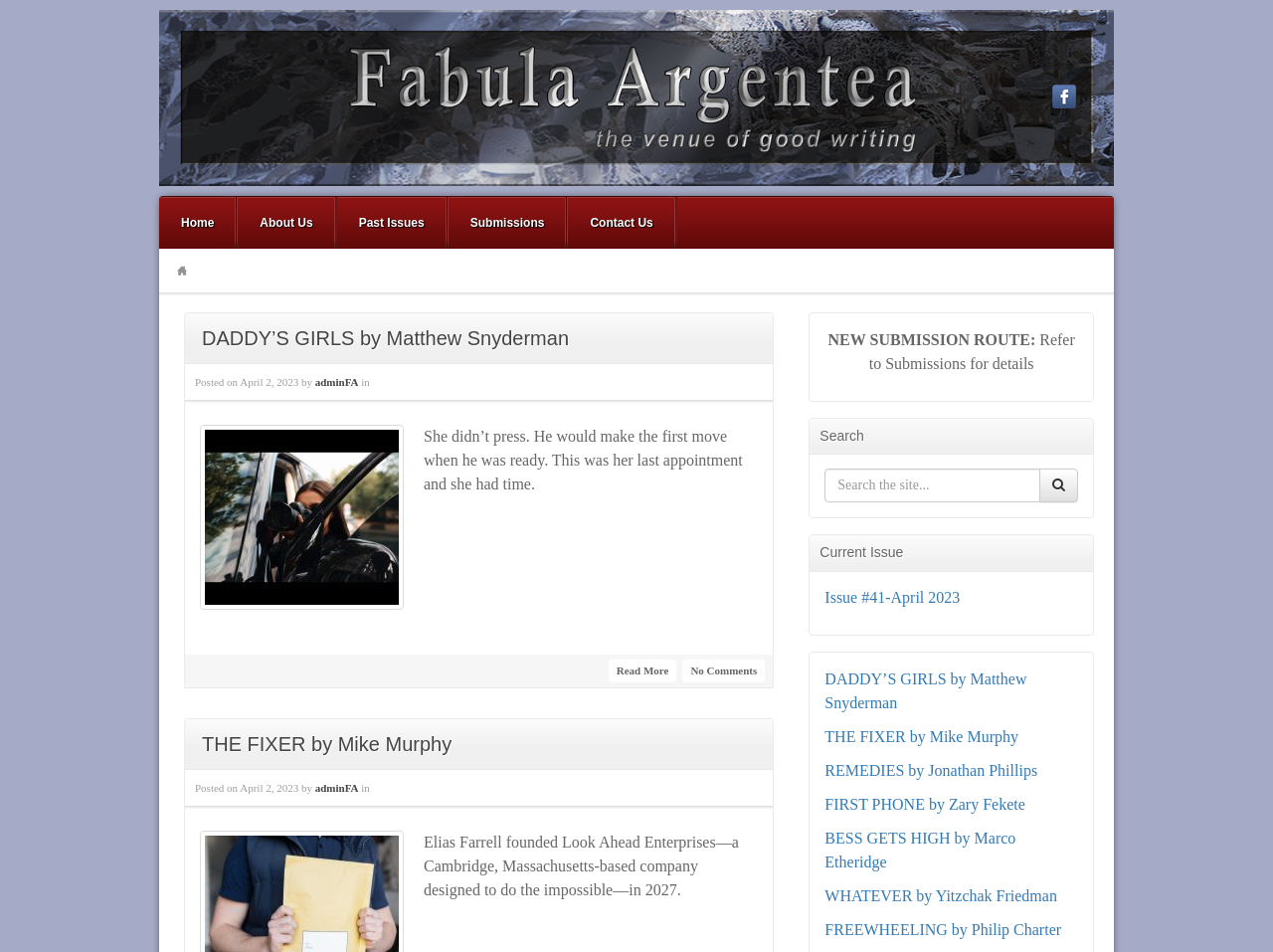Please identify the coordinates of the bounding box that should be clicked to fulfill this instruction: "Search the site".

[0.648, 0.492, 0.817, 0.528]